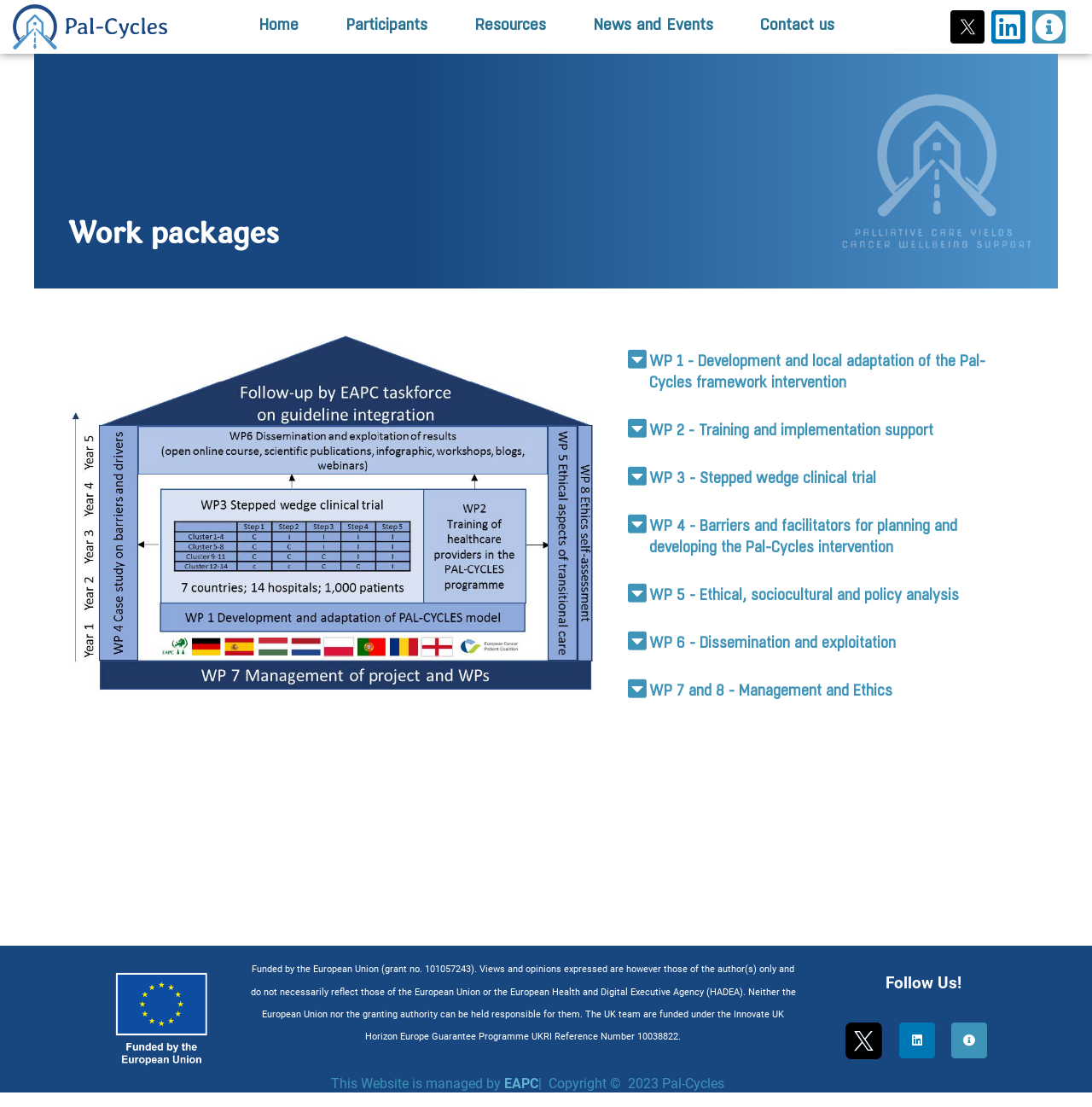How many social media links are there?
Look at the image and answer the question with a single word or phrase.

3